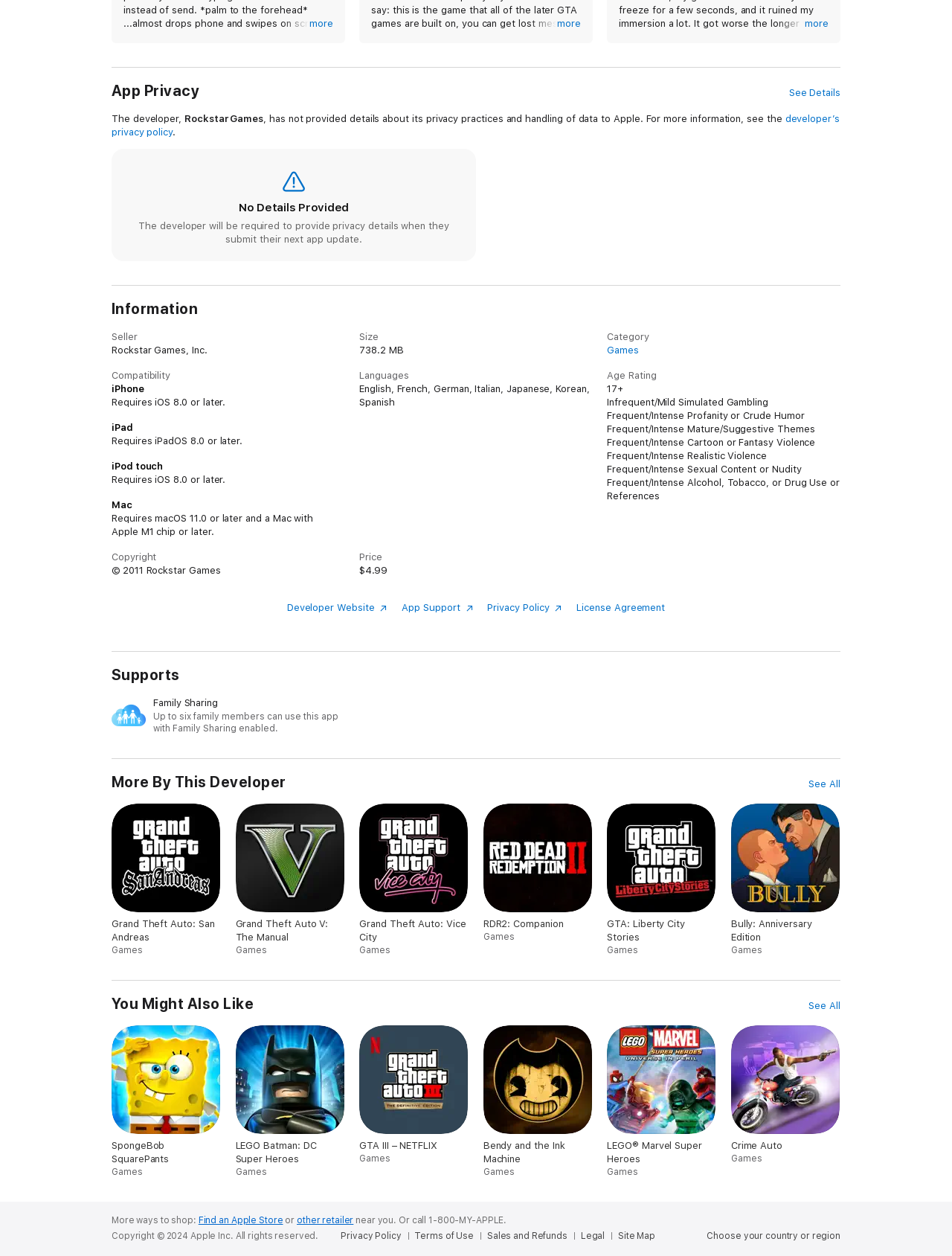Carefully examine the image and provide an in-depth answer to the question: What is the size of the app?

I found the answer by looking at the 'Information' section, where it lists the app's details, including its size, which is 738.2 megabytes.